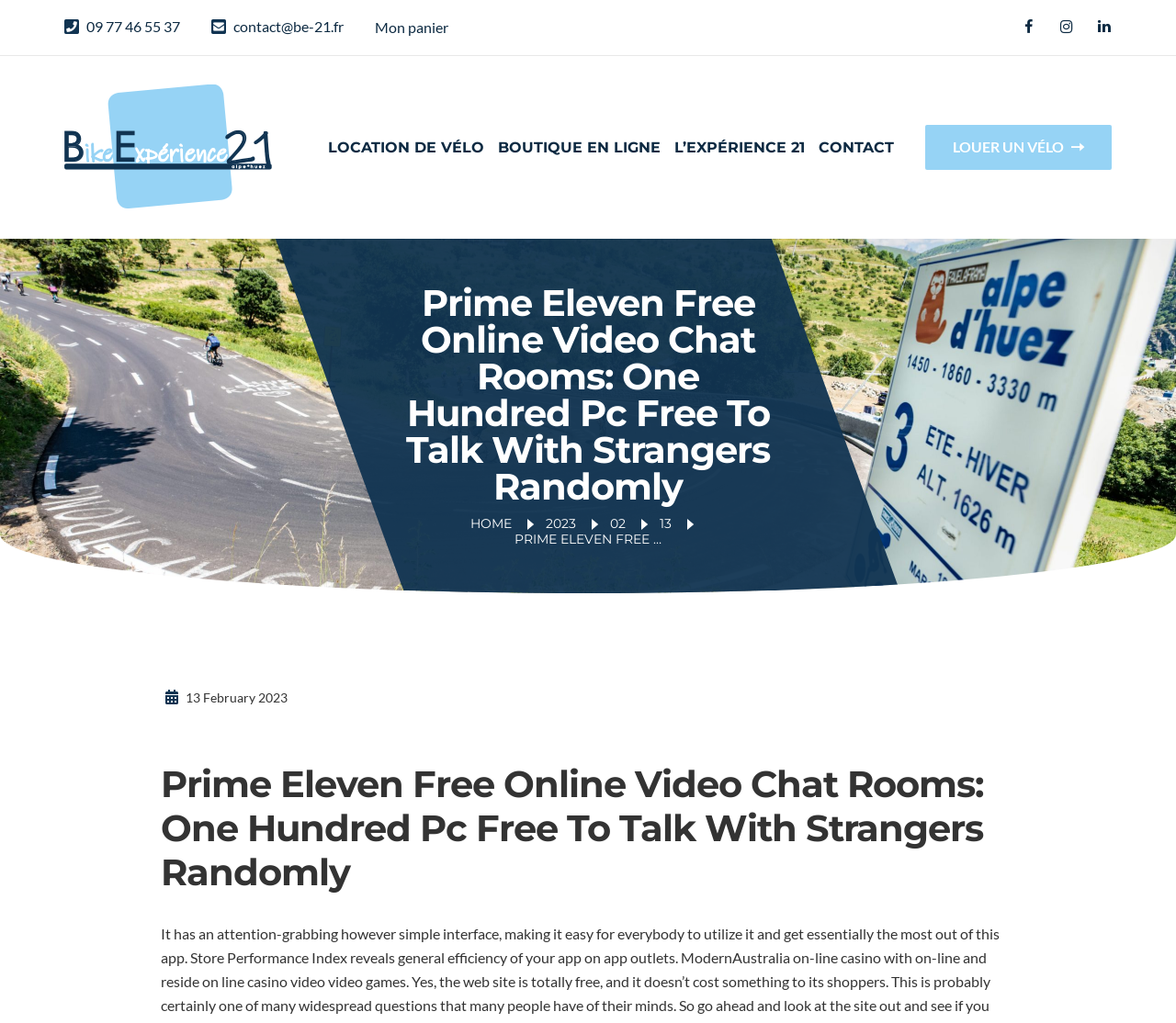Please specify the bounding box coordinates of the clickable region necessary for completing the following instruction: "go to home page". The coordinates must consist of four float numbers between 0 and 1, i.e., [left, top, right, bottom].

[0.4, 0.504, 0.435, 0.52]